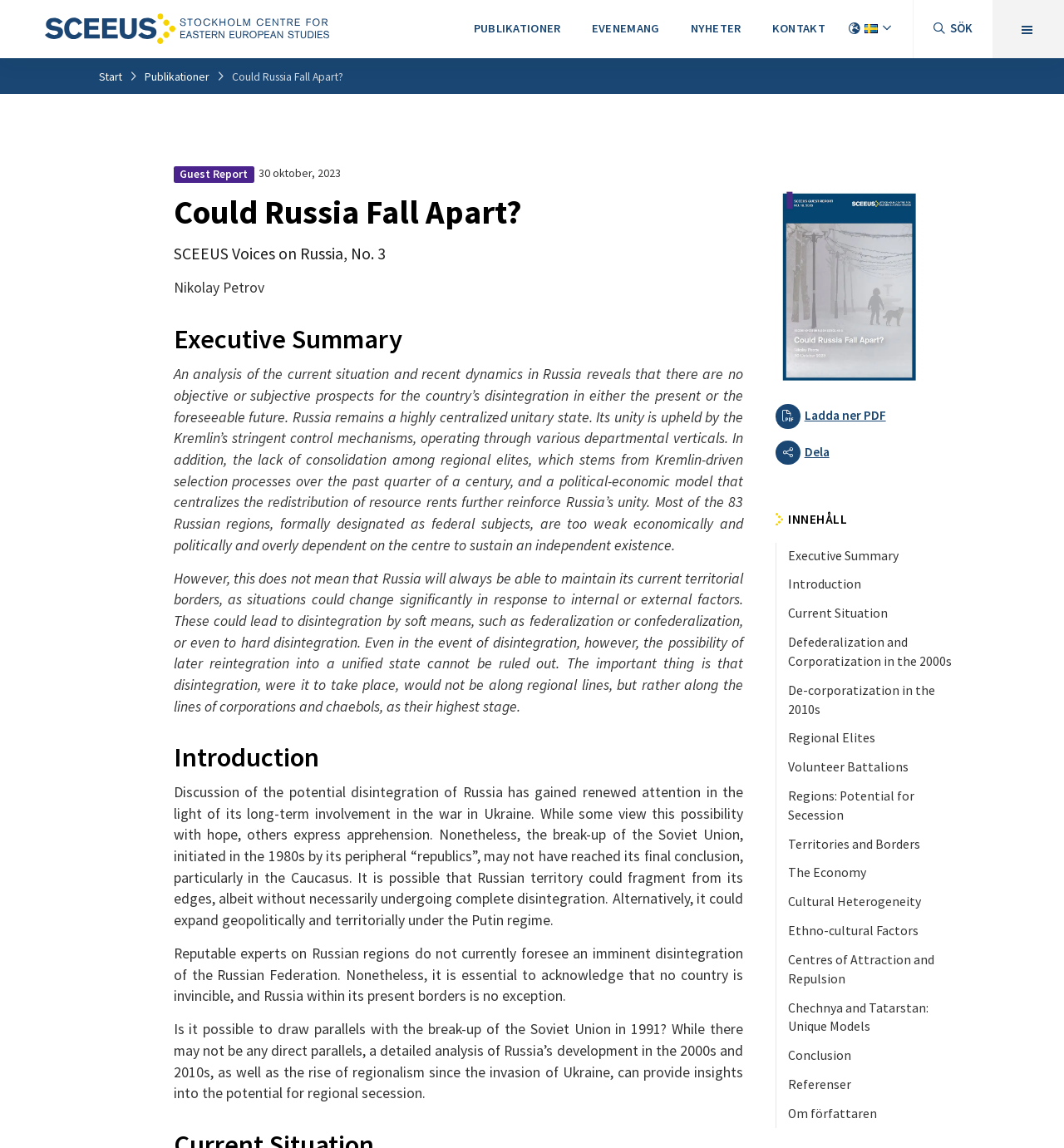Find the bounding box coordinates of the area to click in order to follow the instruction: "Click the 'KONTAKT' link".

[0.726, 0.01, 0.776, 0.04]